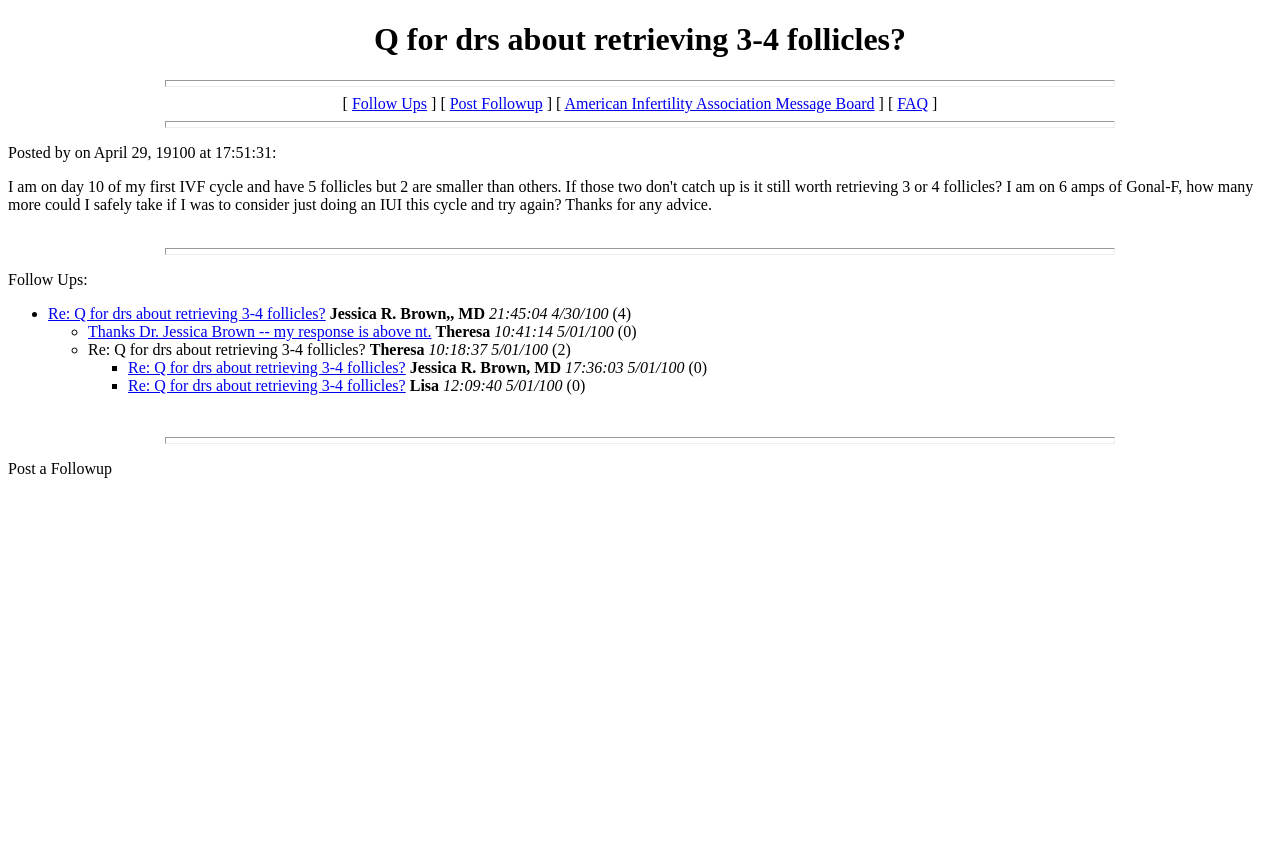What is the topic of the discussion?
Using the screenshot, give a one-word or short phrase answer.

Retrieving 3-4 follicles